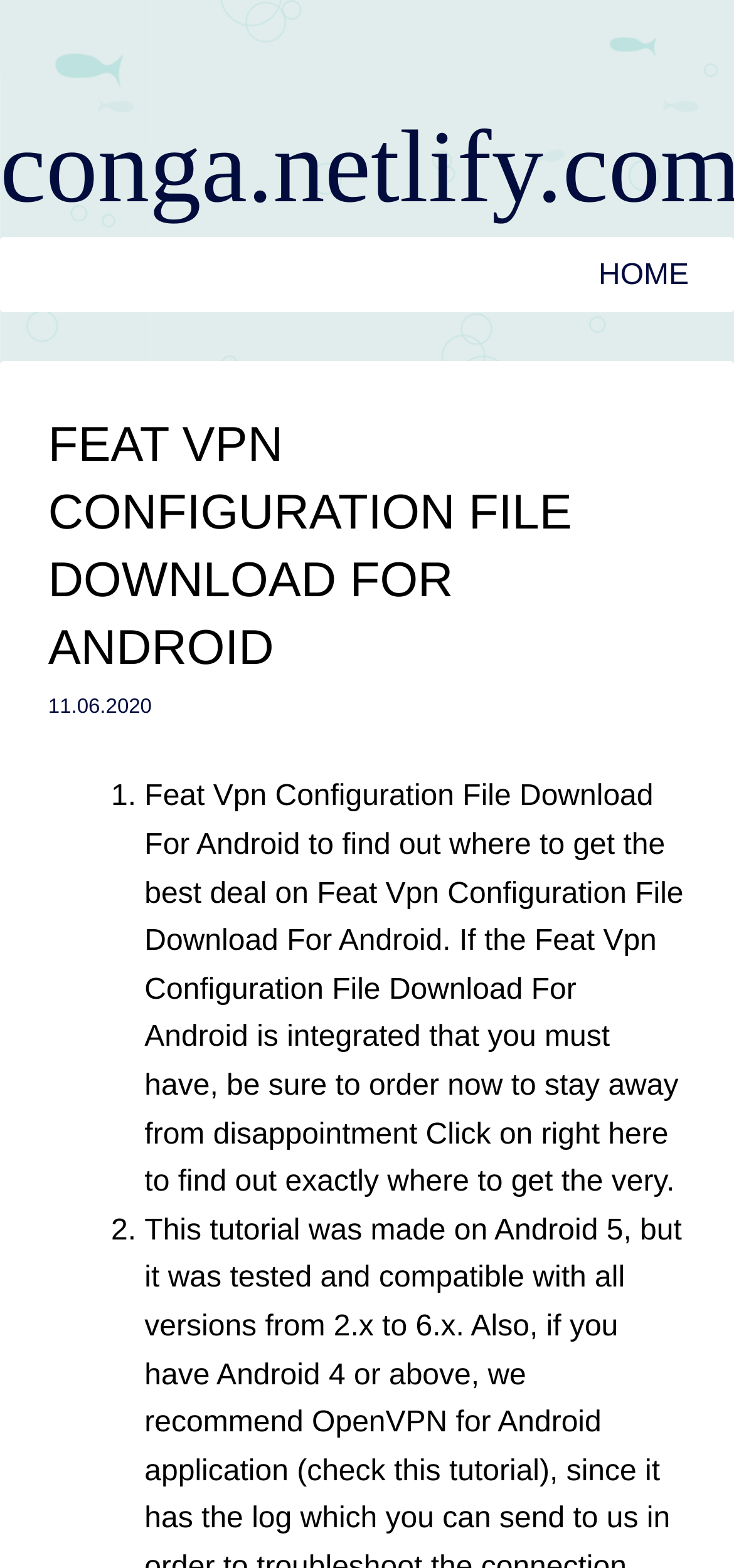What is the website's domain name?
Please craft a detailed and exhaustive response to the question.

The website's domain name can be found in the top-left corner of the webpage, where it is written as 'conga.netlify.com' in a heading element.